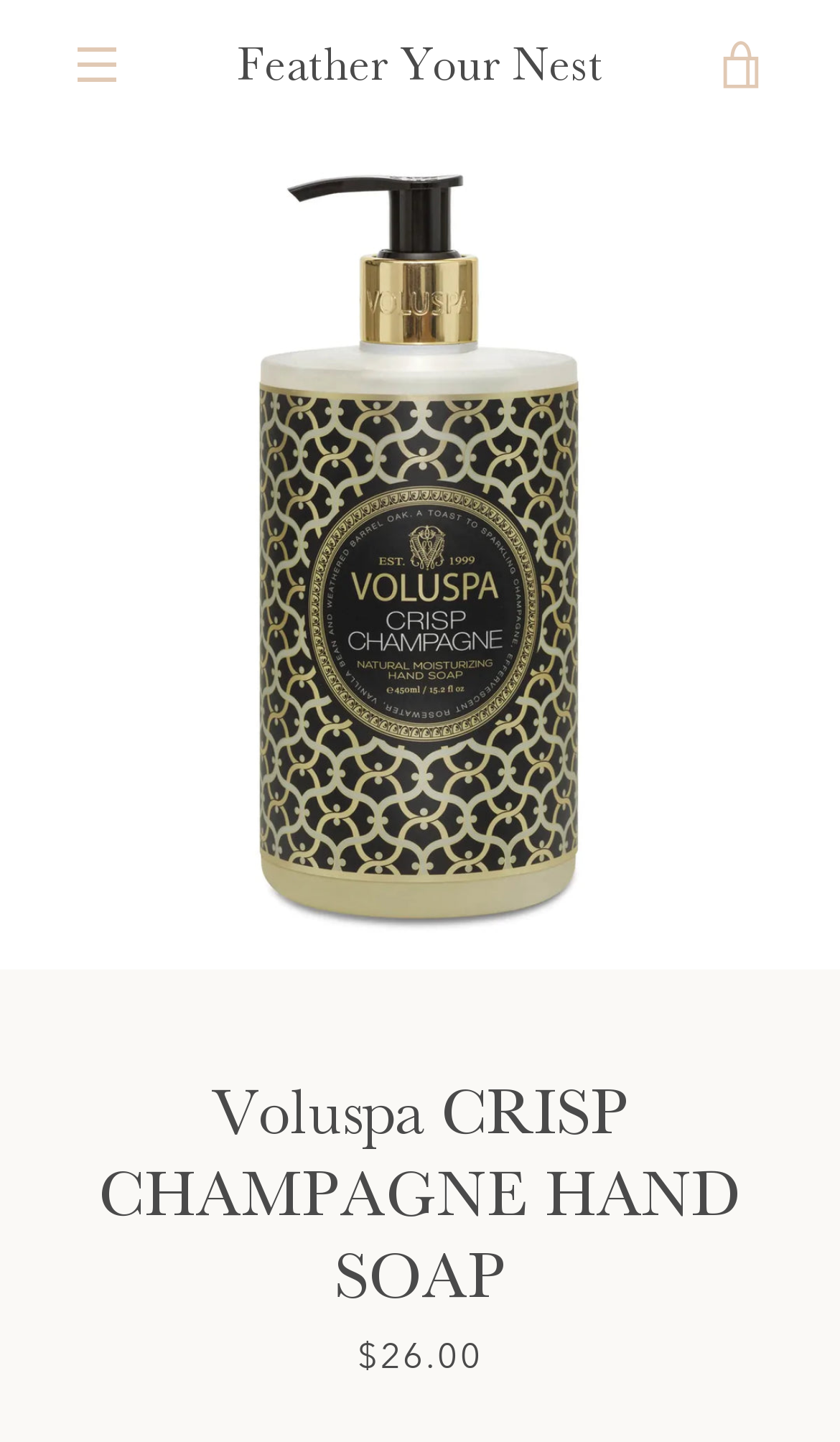Kindly provide the bounding box coordinates of the section you need to click on to fulfill the given instruction: "View the product image".

[0.0, 0.09, 1.0, 0.672]